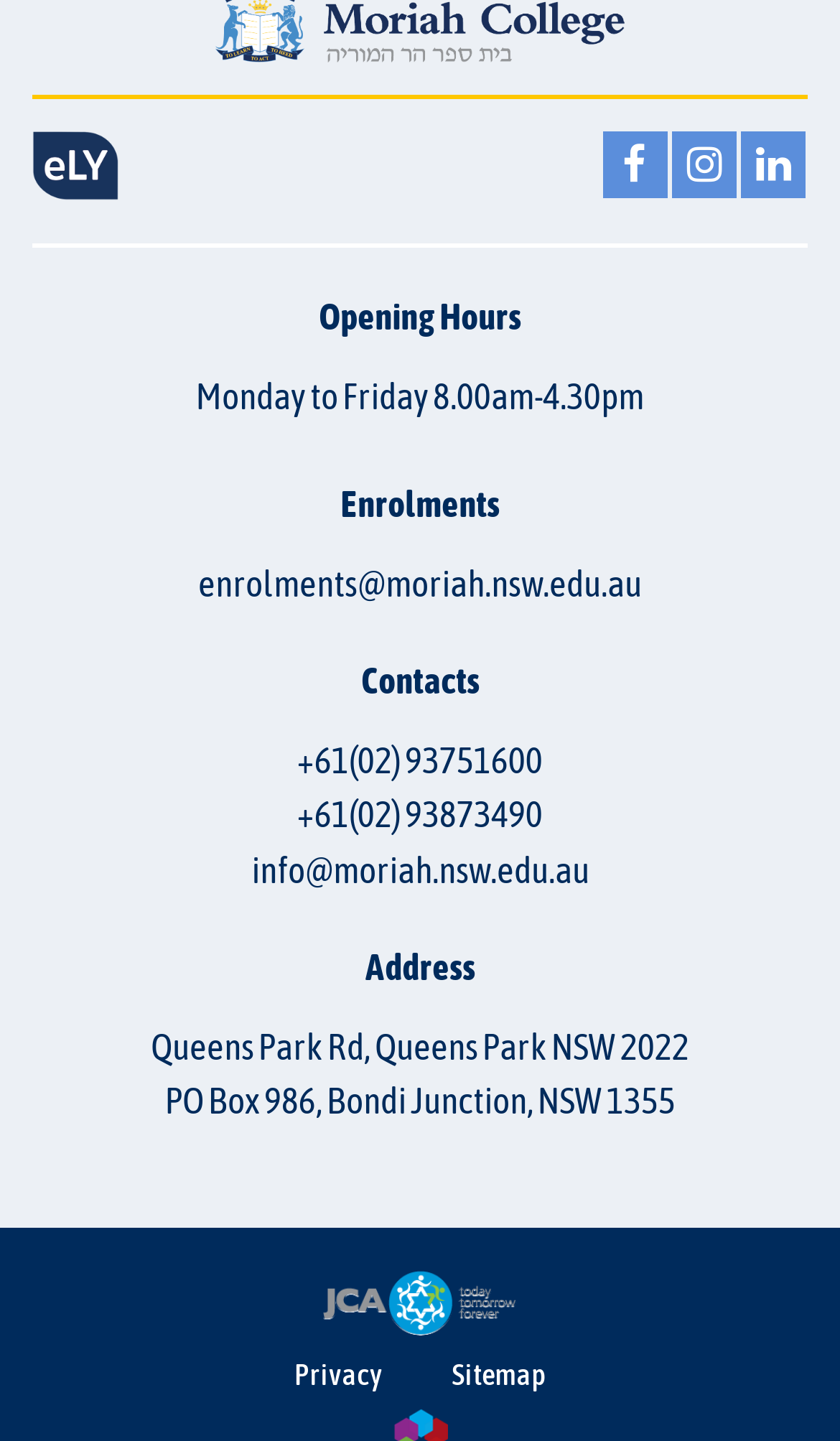Please mark the clickable region by giving the bounding box coordinates needed to complete this instruction: "Visit the JCA website".

[0.385, 0.888, 0.615, 0.915]